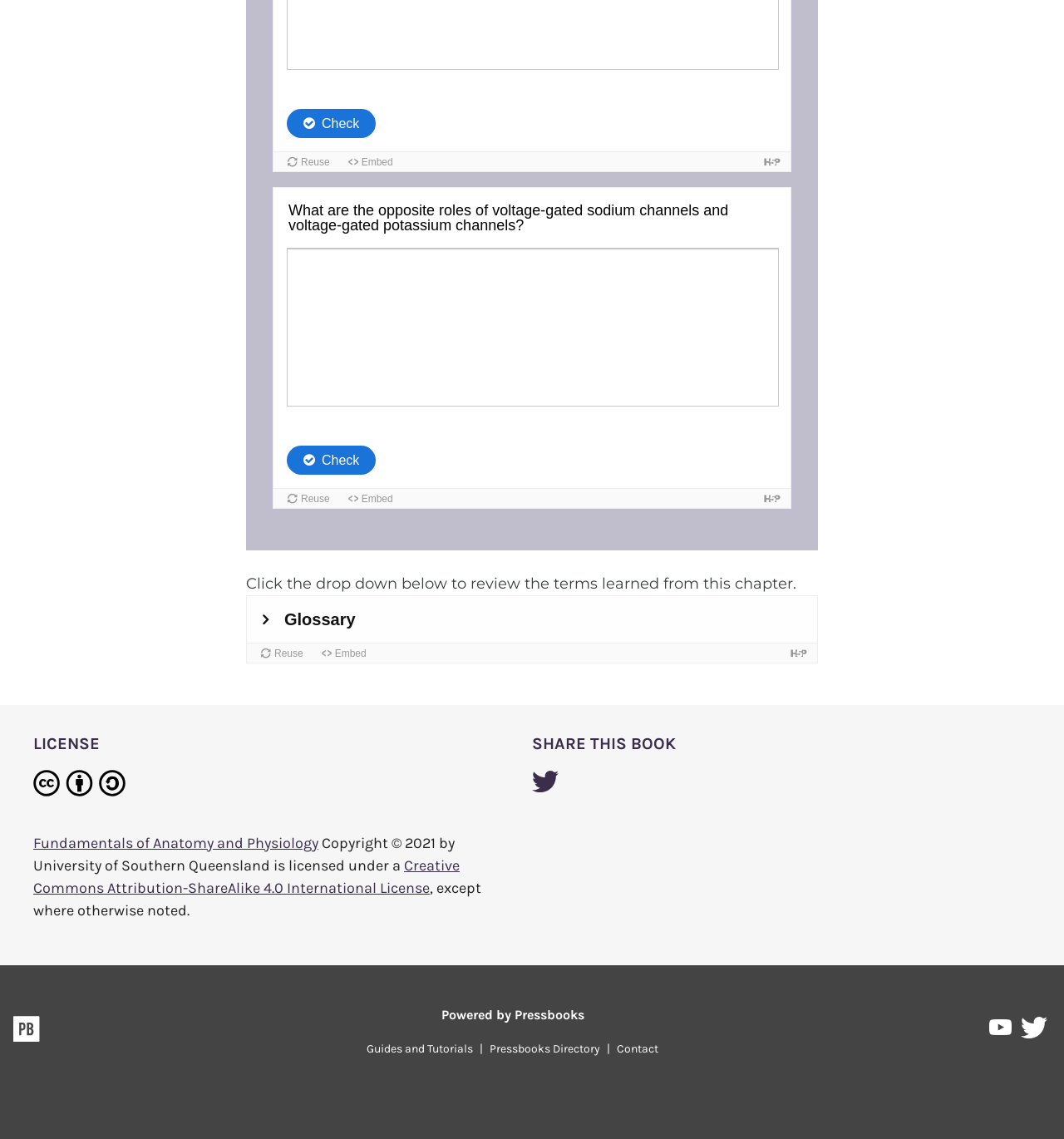By analyzing the image, answer the following question with a detailed response: What is the license of the book?

I found the answer by looking at the text near the image of the Creative Commons Attribution-ShareAlike 4.0 International License icon, which says 'is licensed under a' and then provides a link to the license.